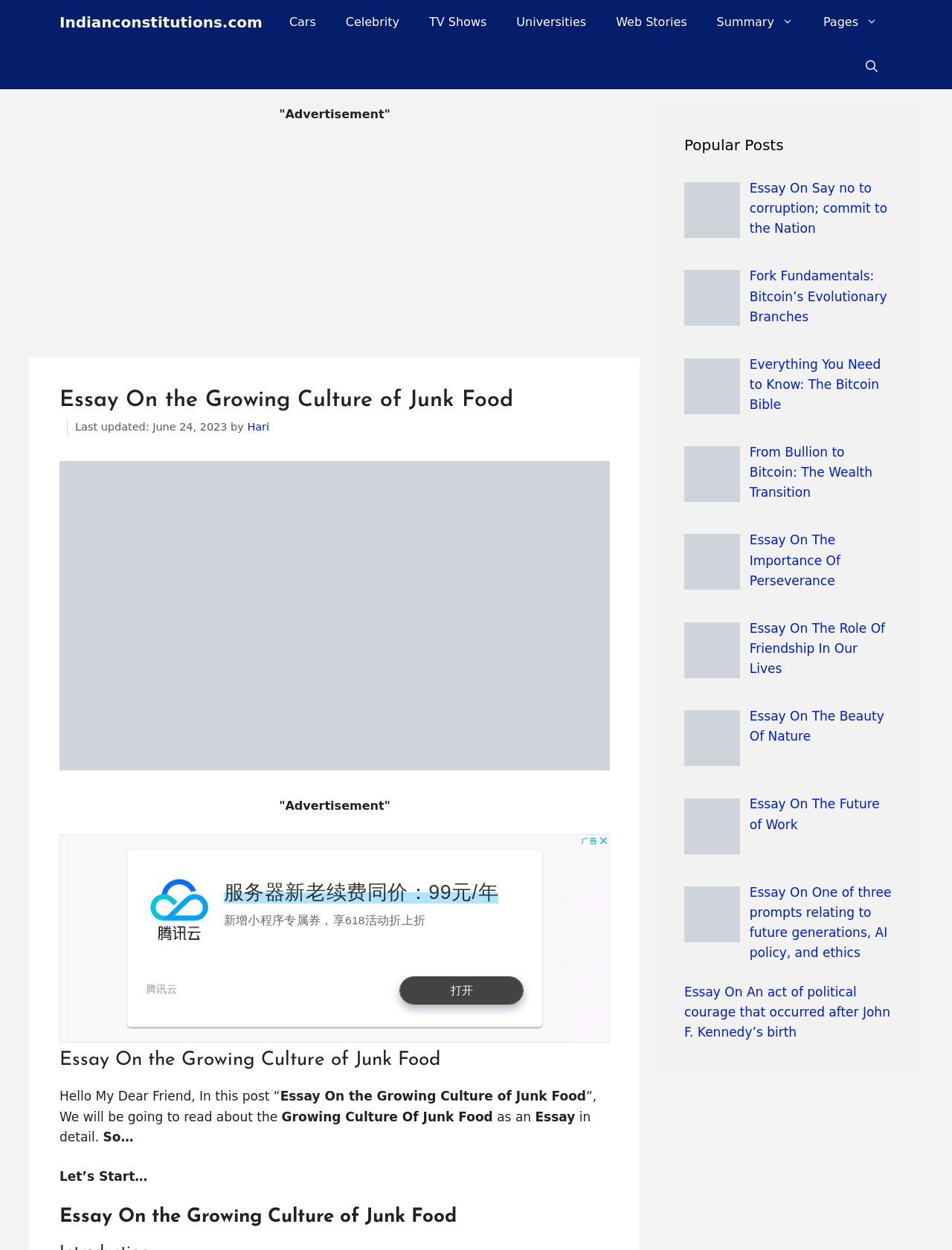Please identify the bounding box coordinates of the element's region that needs to be clicked to fulfill the following instruction: "View the popular post 'Essay On Say no to corruption; commit to the Nation'". The bounding box coordinates should consist of four float numbers between 0 and 1, i.e., [left, top, right, bottom].

[0.787, 0.145, 0.932, 0.189]